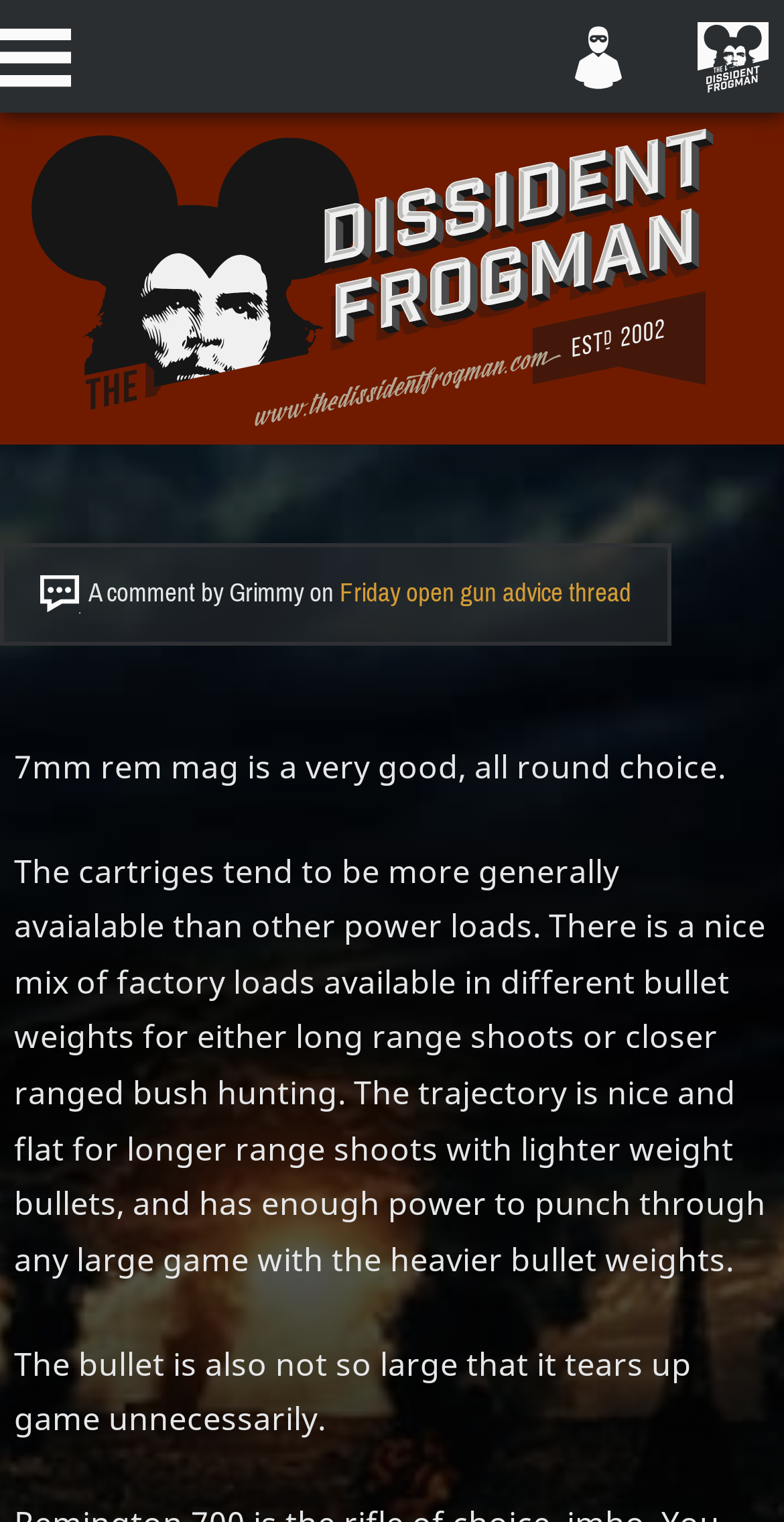What is the advantage of 7mm rem mag?
Please provide a full and detailed response to the question.

One of the advantages of 7mm rem mag is its flat trajectory, which is suitable for longer range shoots, as mentioned in the static text 'The trajectory is nice and flat for longer range shoots with lighter weight bullets'.